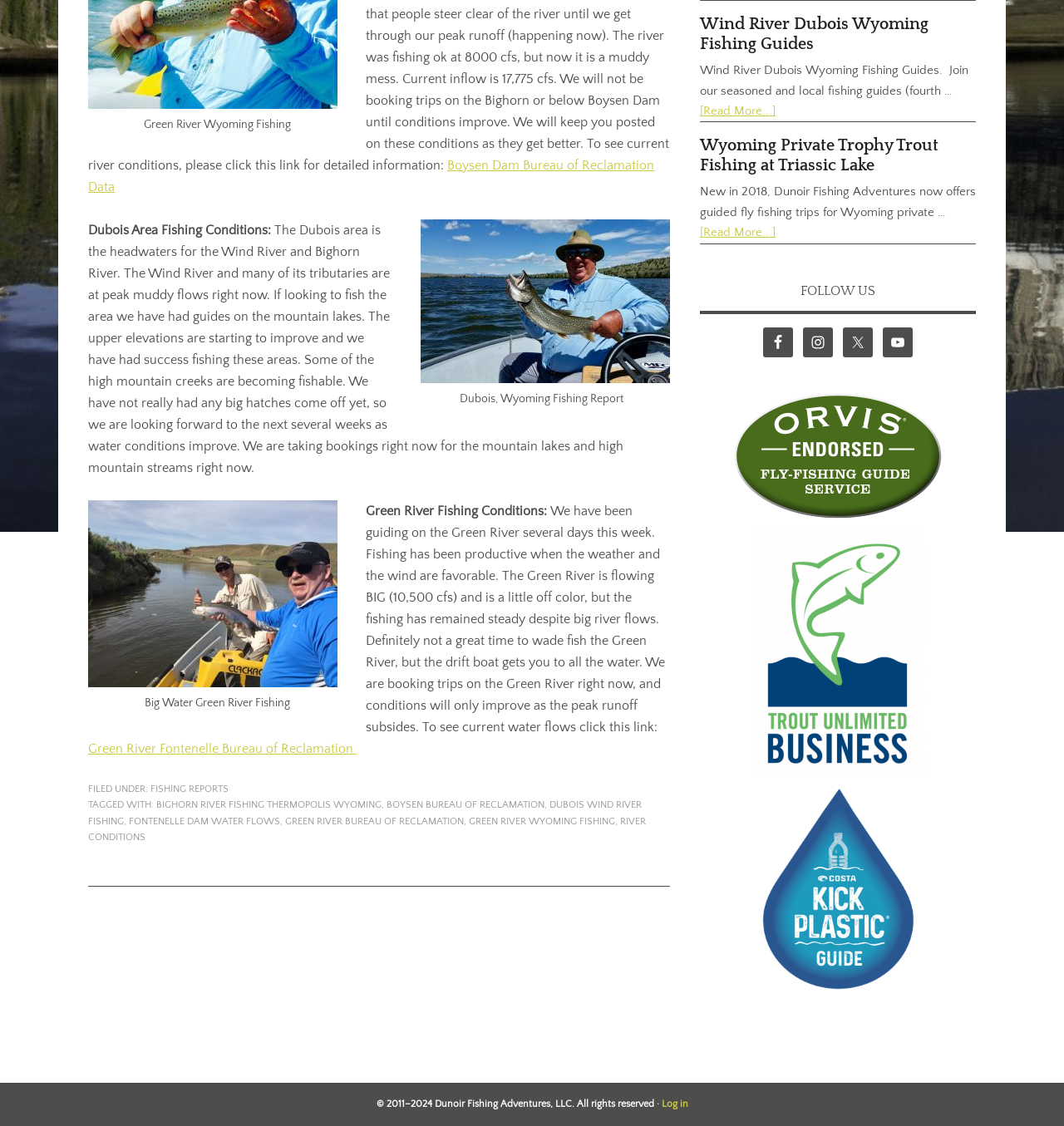Calculate the bounding box coordinates for the UI element based on the following description: "Bighorn River Fishing Thermopolis Wyoming". Ensure the coordinates are four float numbers between 0 and 1, i.e., [left, top, right, bottom].

[0.147, 0.71, 0.359, 0.72]